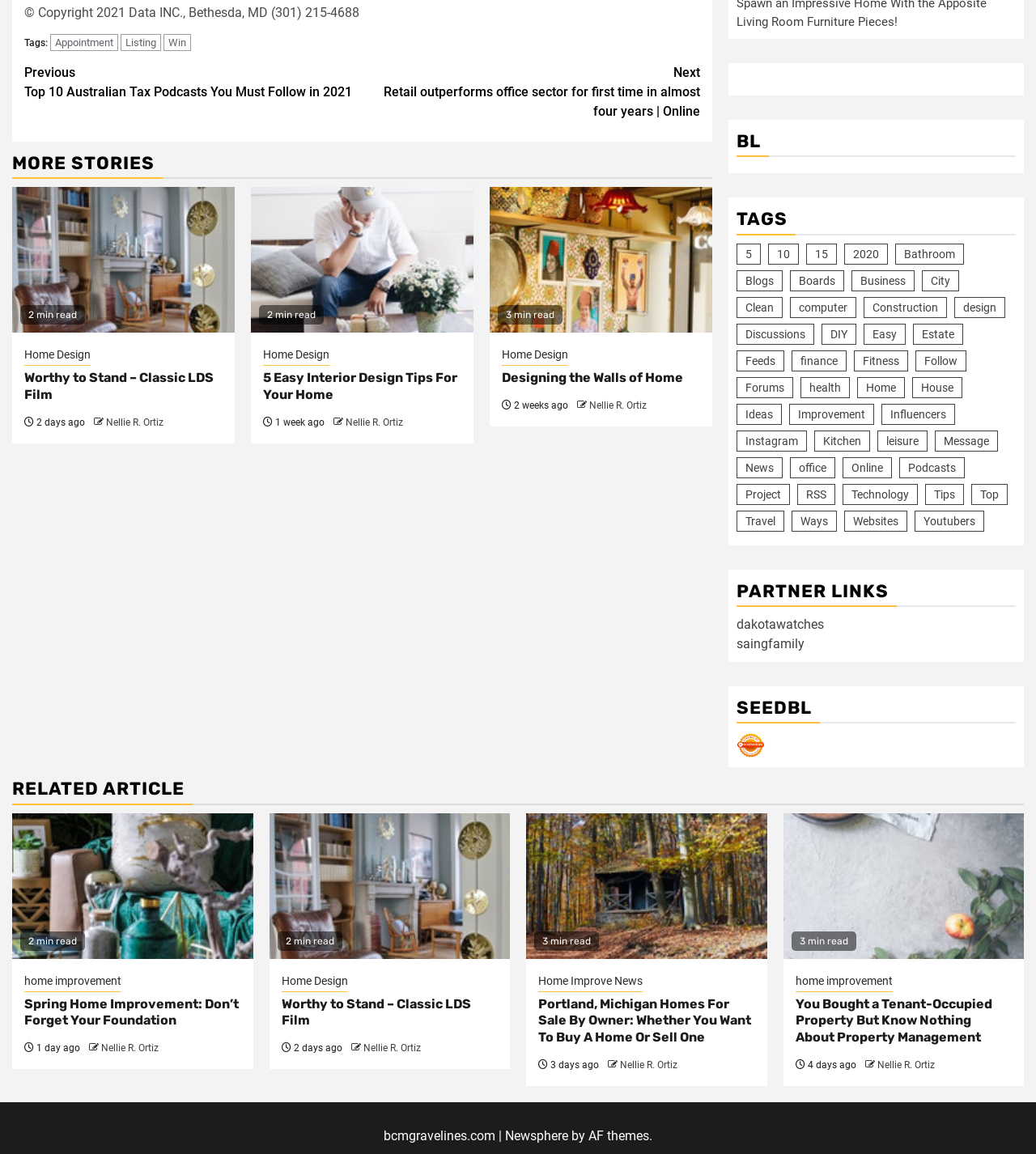Highlight the bounding box coordinates of the element you need to click to perform the following instruction: "Explore 'Home Design'."

[0.254, 0.3, 0.318, 0.317]